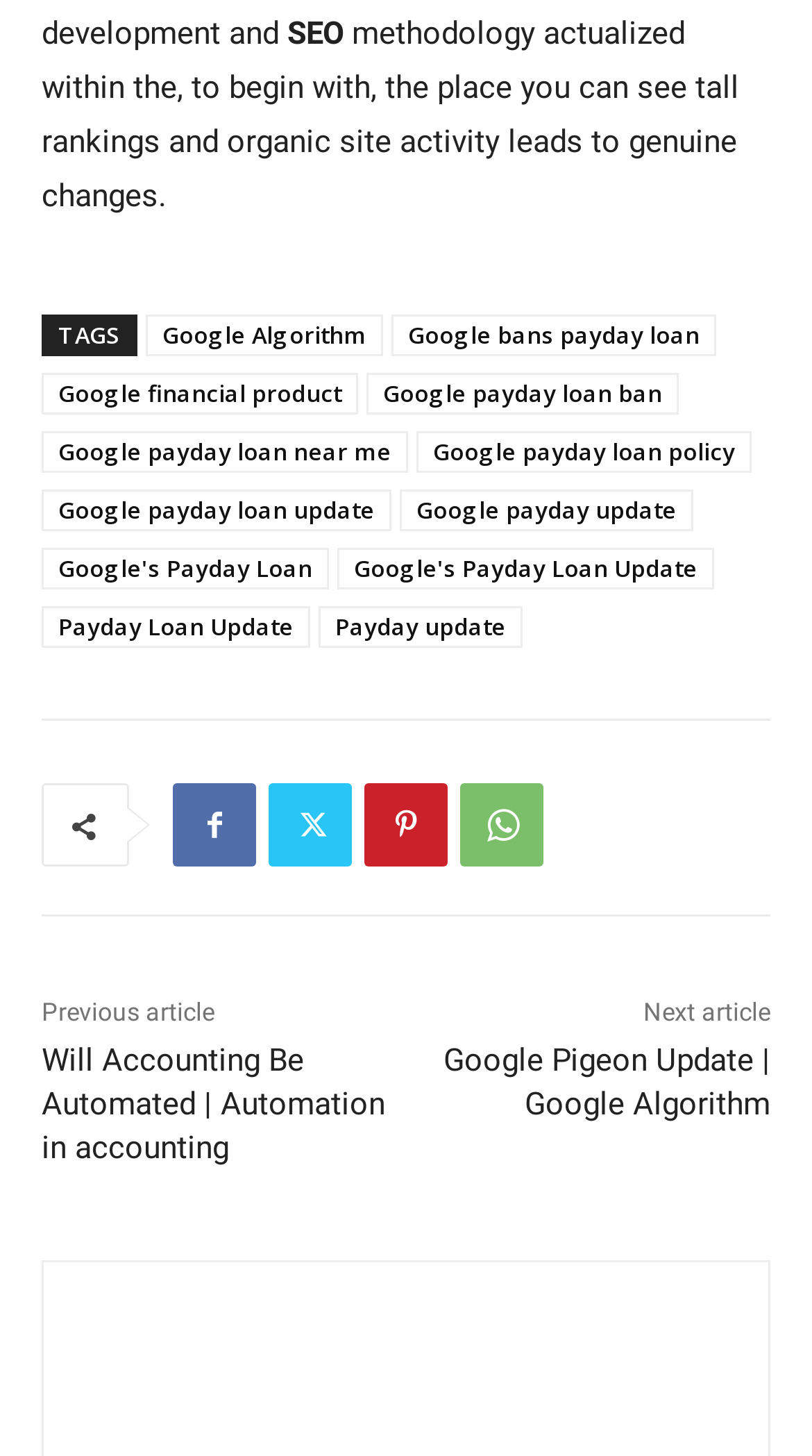Kindly determine the bounding box coordinates for the clickable area to achieve the given instruction: "go to home page".

None